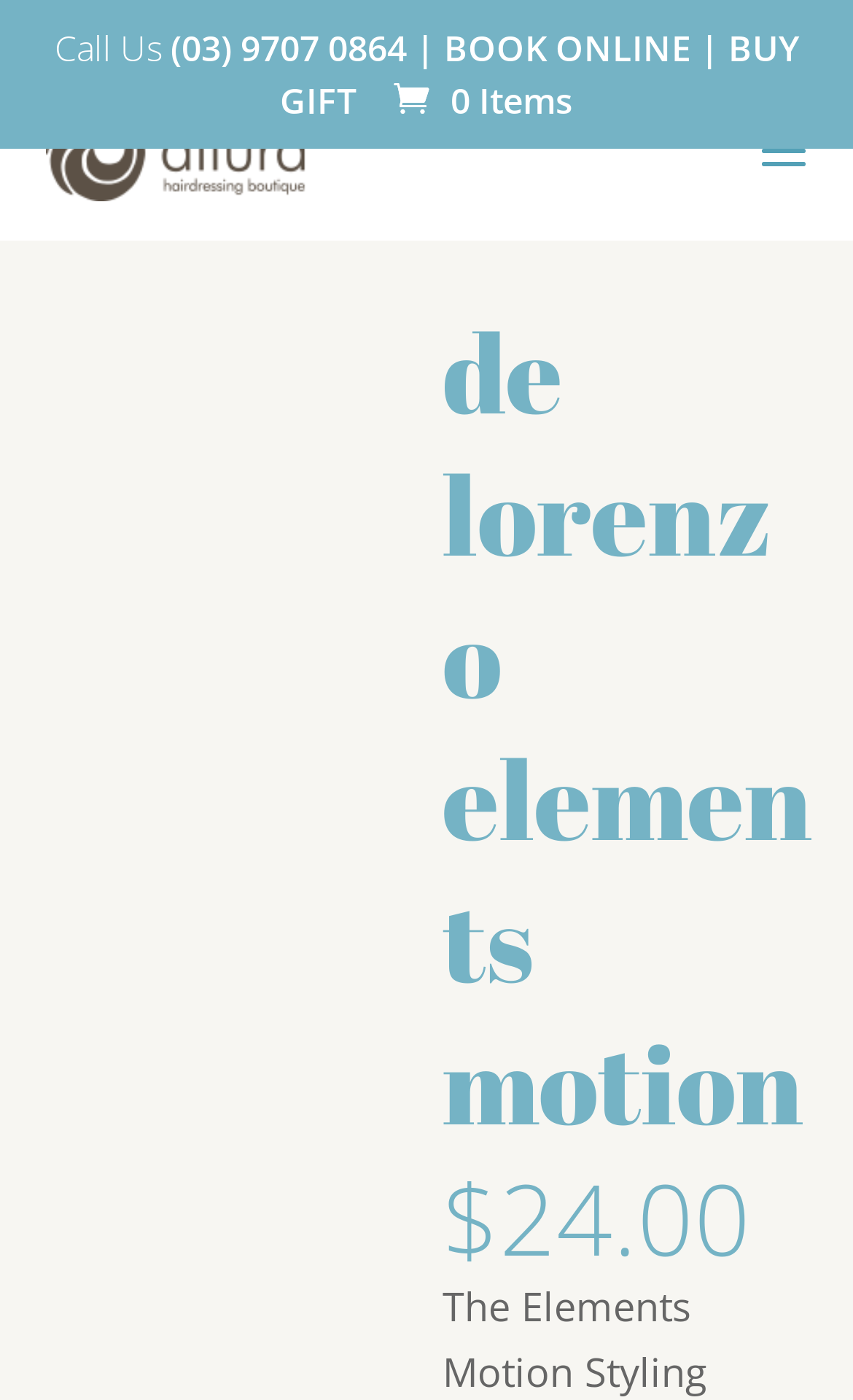Use a single word or phrase to answer the question:
What is the name of the hairdressing boutique?

Allura Hairdressing Boutique